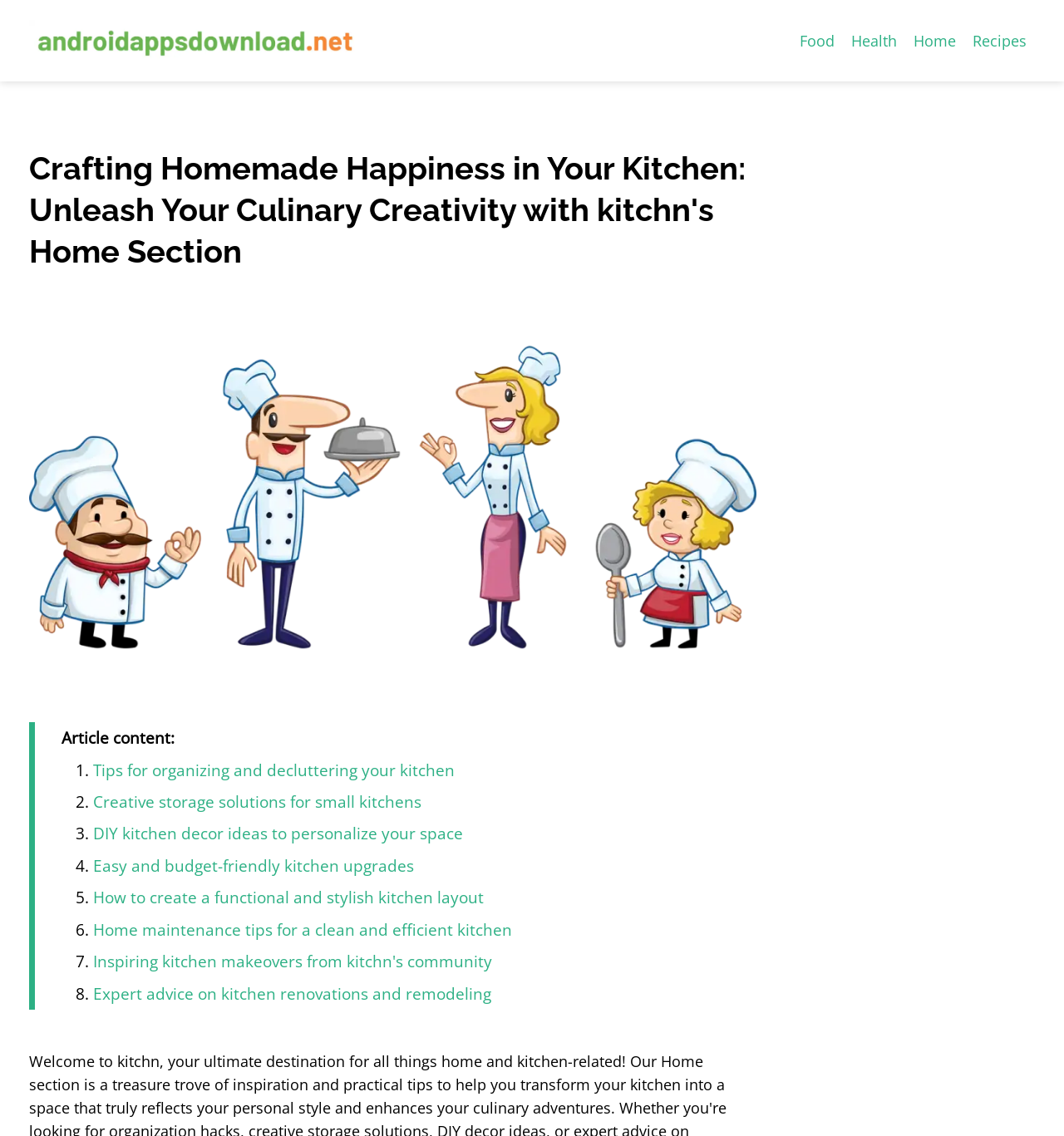Using the webpage screenshot, locate the HTML element that fits the following description and provide its bounding box: "Home".

[0.851, 0.023, 0.906, 0.048]